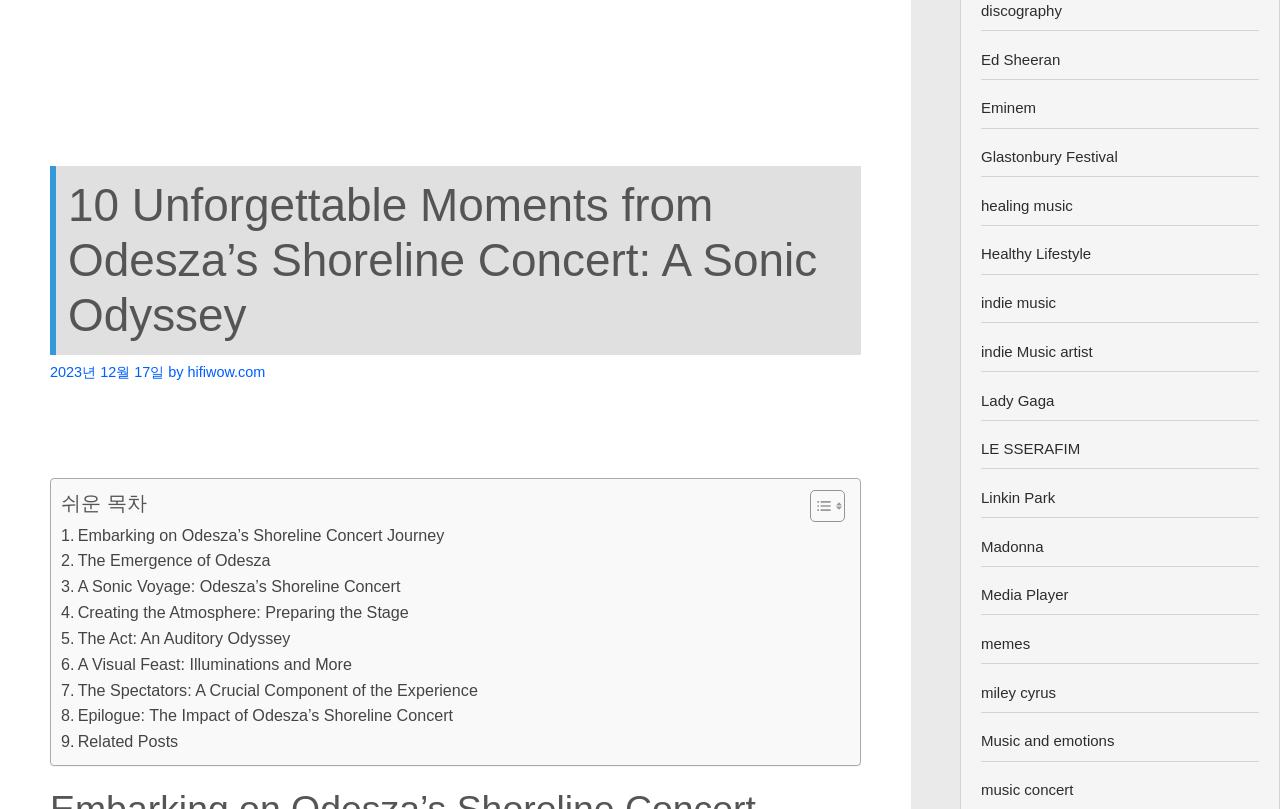Using the description: "Linkin Park", identify the bounding box of the corresponding UI element in the screenshot.

[0.766, 0.604, 0.824, 0.625]